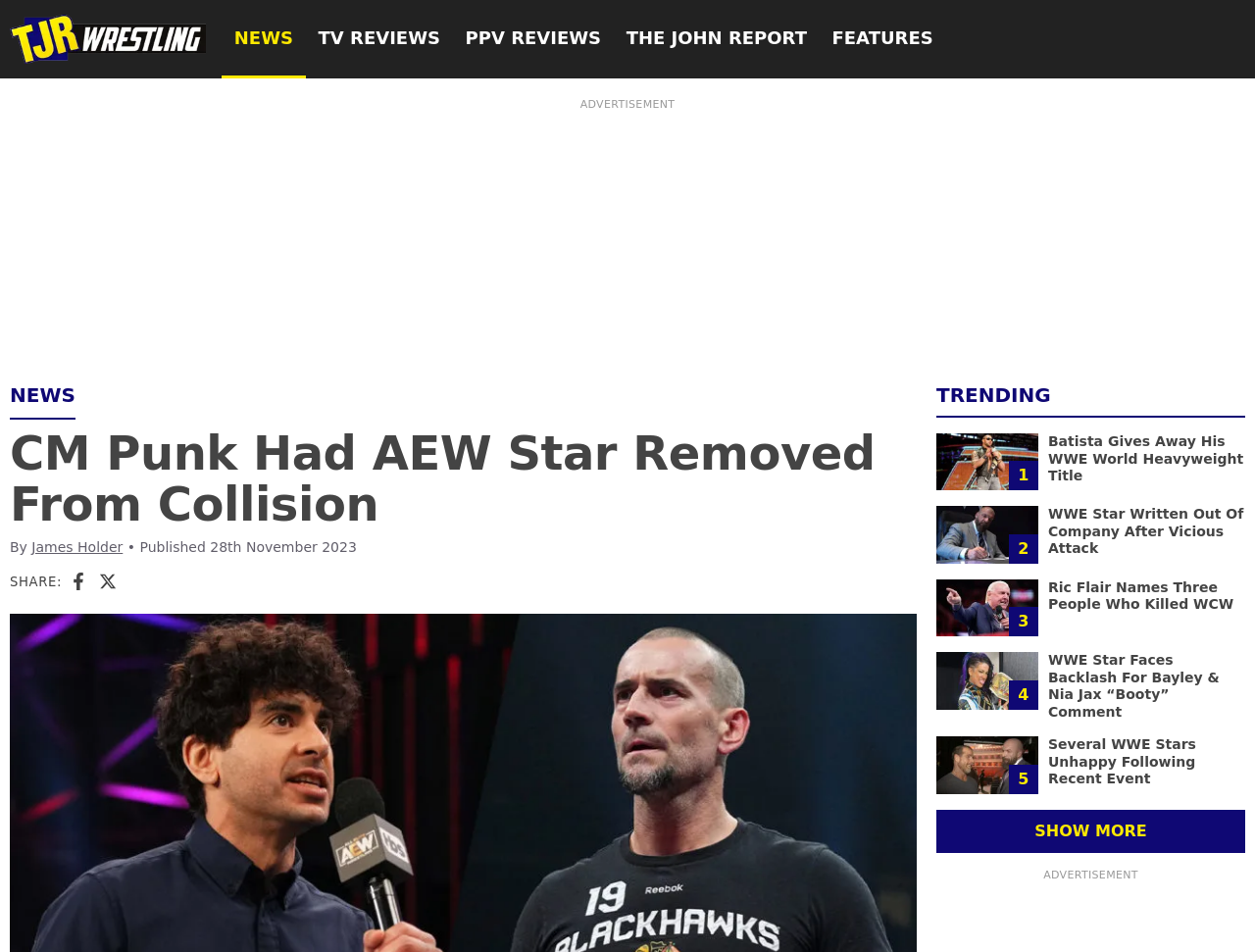Highlight the bounding box coordinates of the region I should click on to meet the following instruction: "Click on the SHOW MORE button".

[0.746, 0.85, 0.992, 0.896]